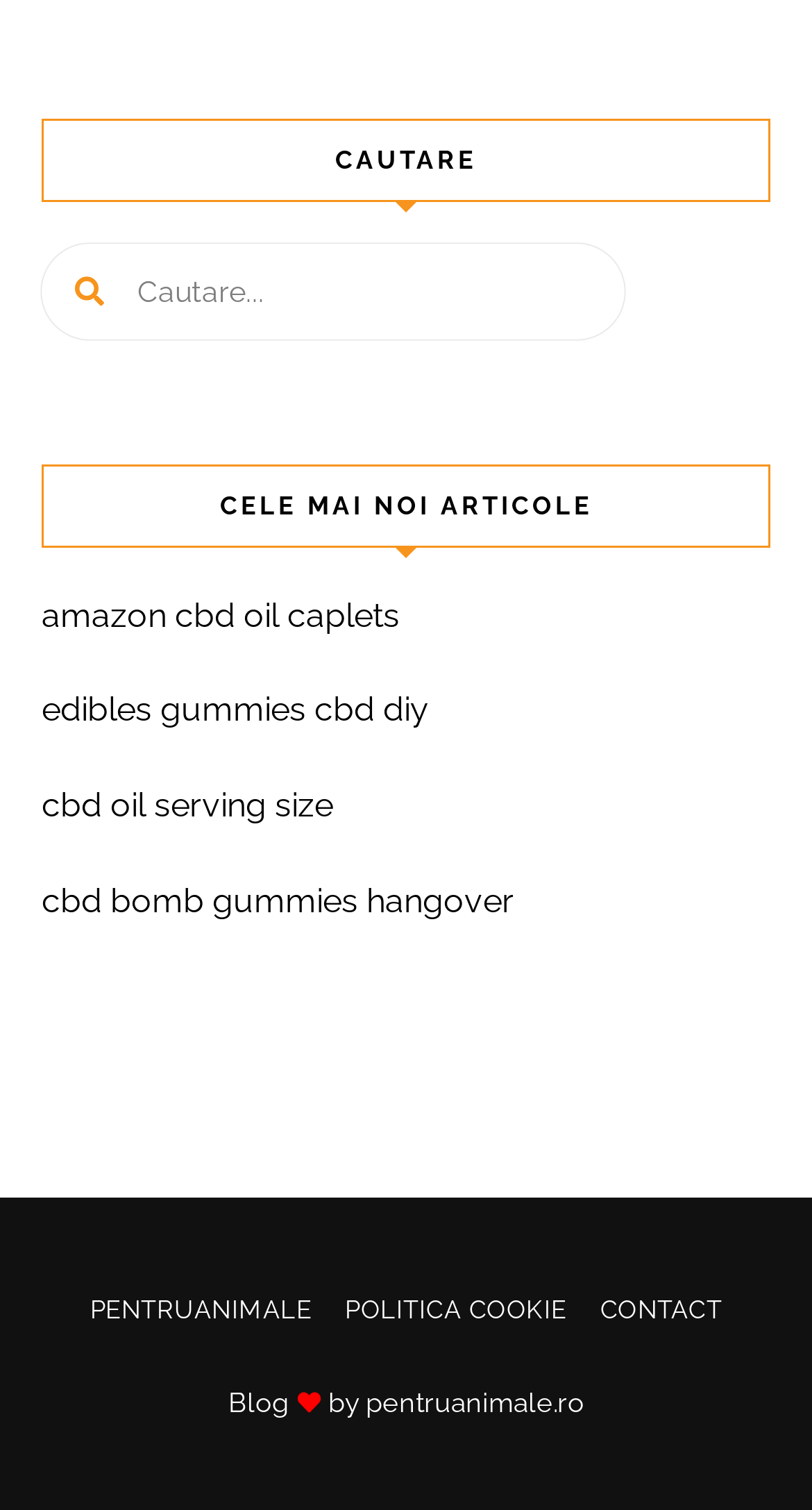Please identify the bounding box coordinates of the element's region that should be clicked to execute the following instruction: "search for something". The bounding box coordinates must be four float numbers between 0 and 1, i.e., [left, top, right, bottom].

[0.051, 0.161, 0.769, 0.225]